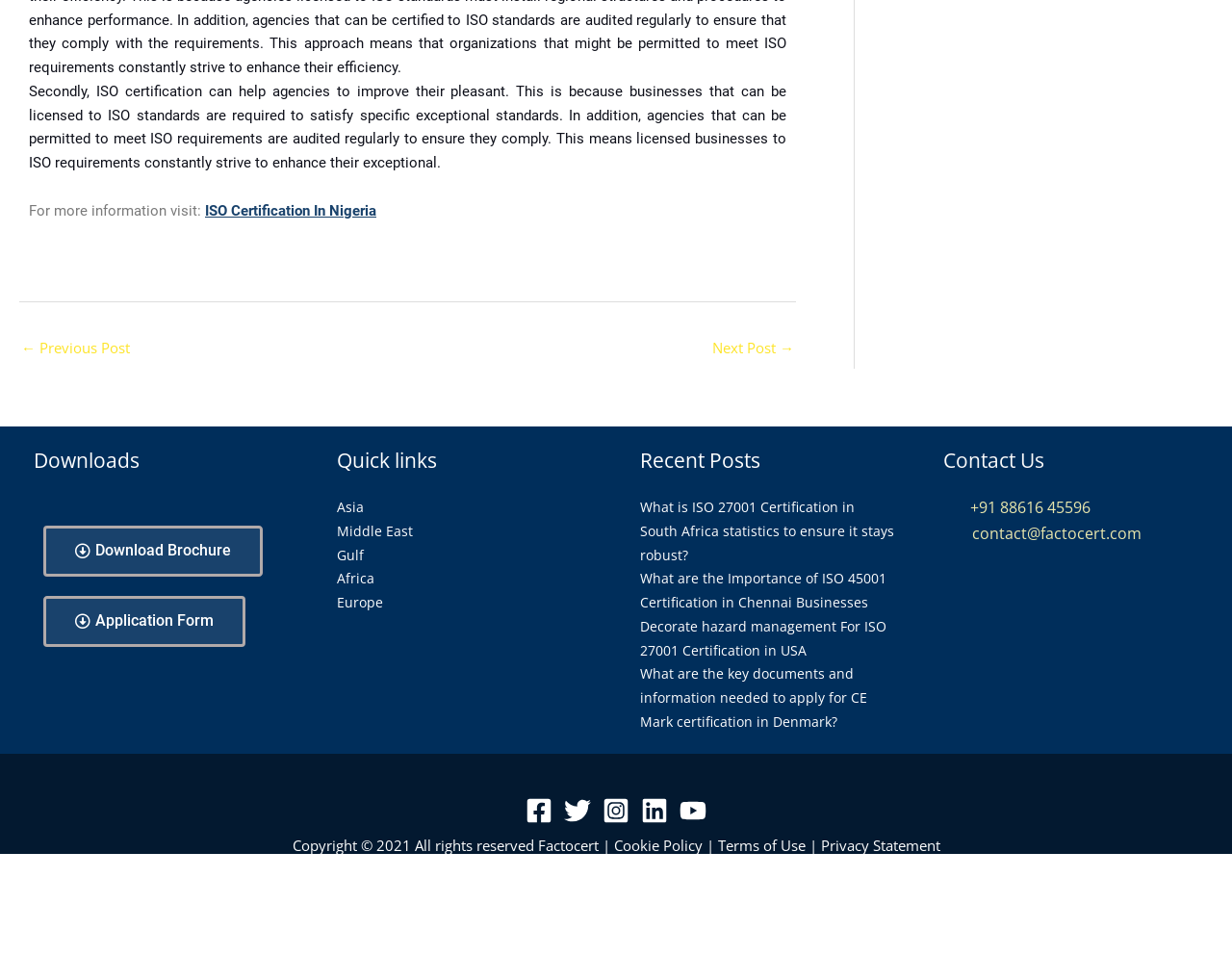What are the recent posts about?
From the screenshot, supply a one-word or short-phrase answer.

ISO certification